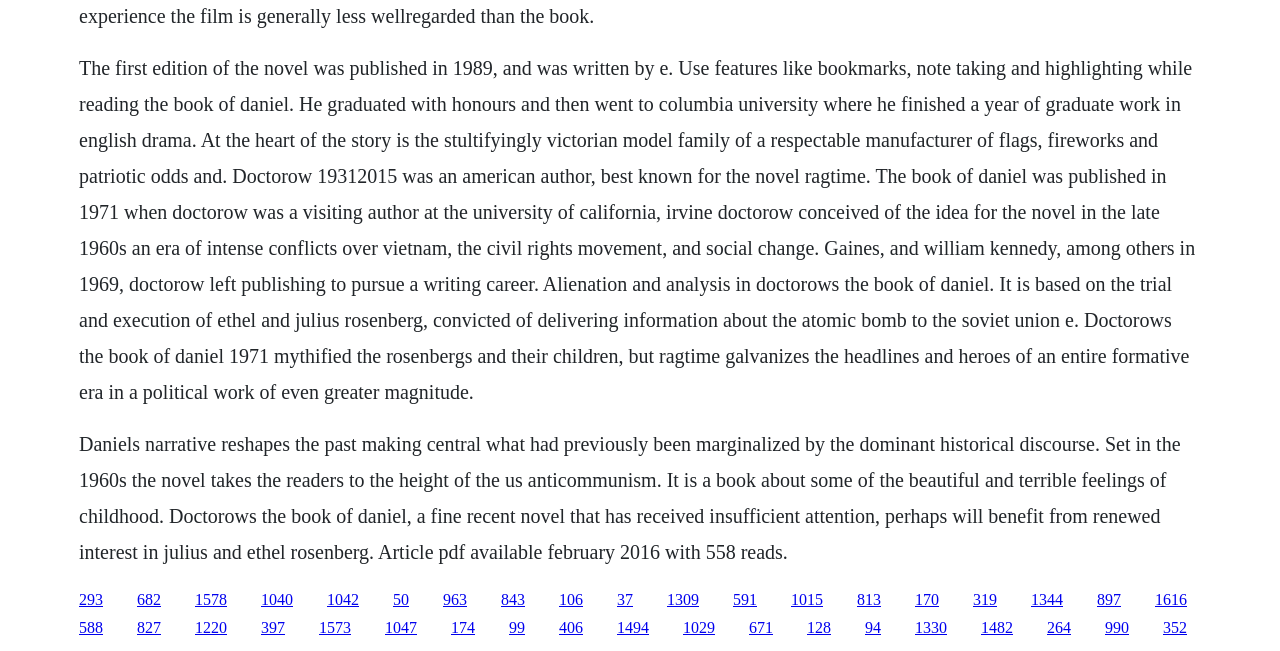Locate the bounding box of the user interface element based on this description: "1047".

[0.301, 0.951, 0.326, 0.978]